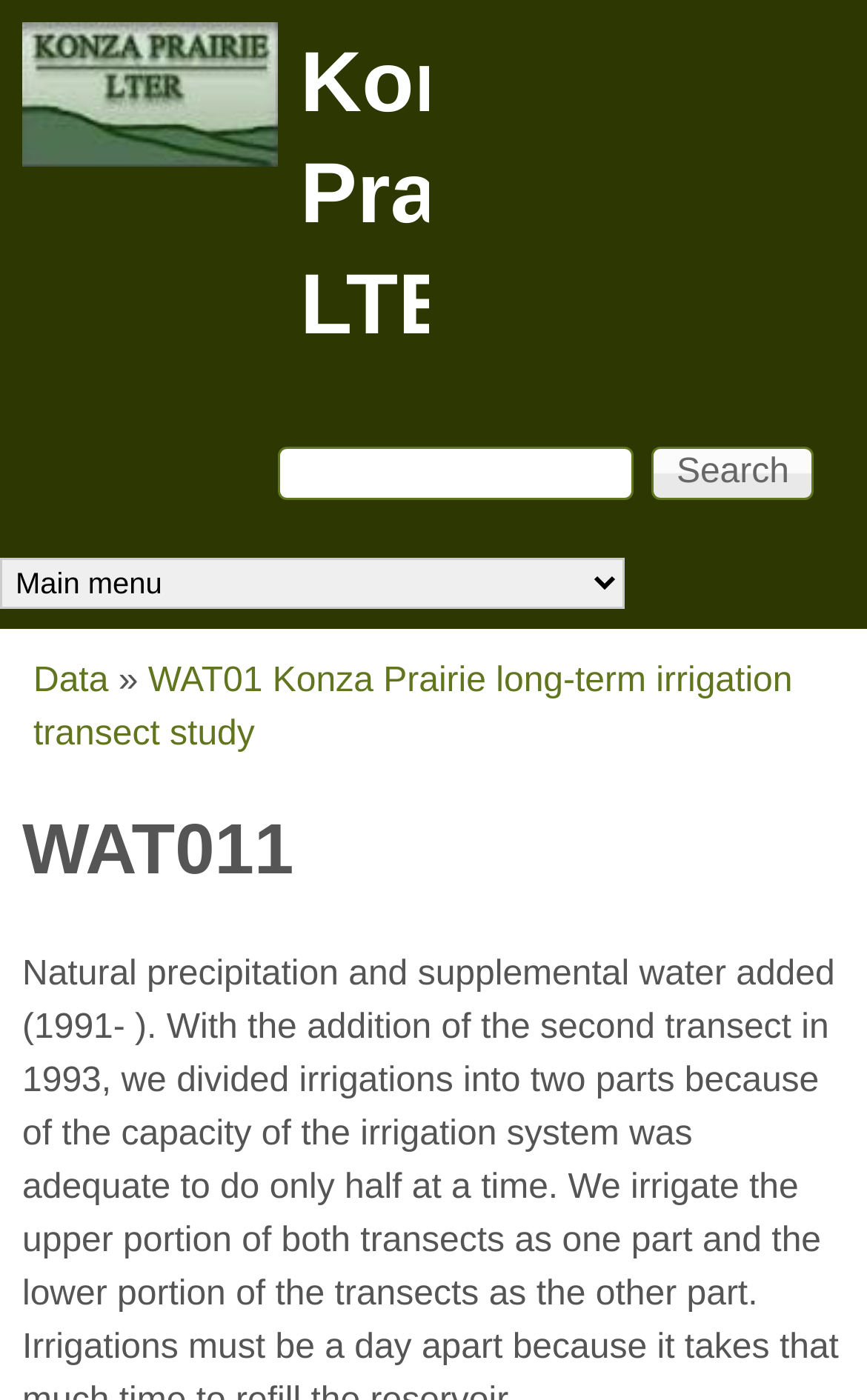How many links are there in the 'You are here' navigation section?
Answer with a single word or phrase by referring to the visual content.

2